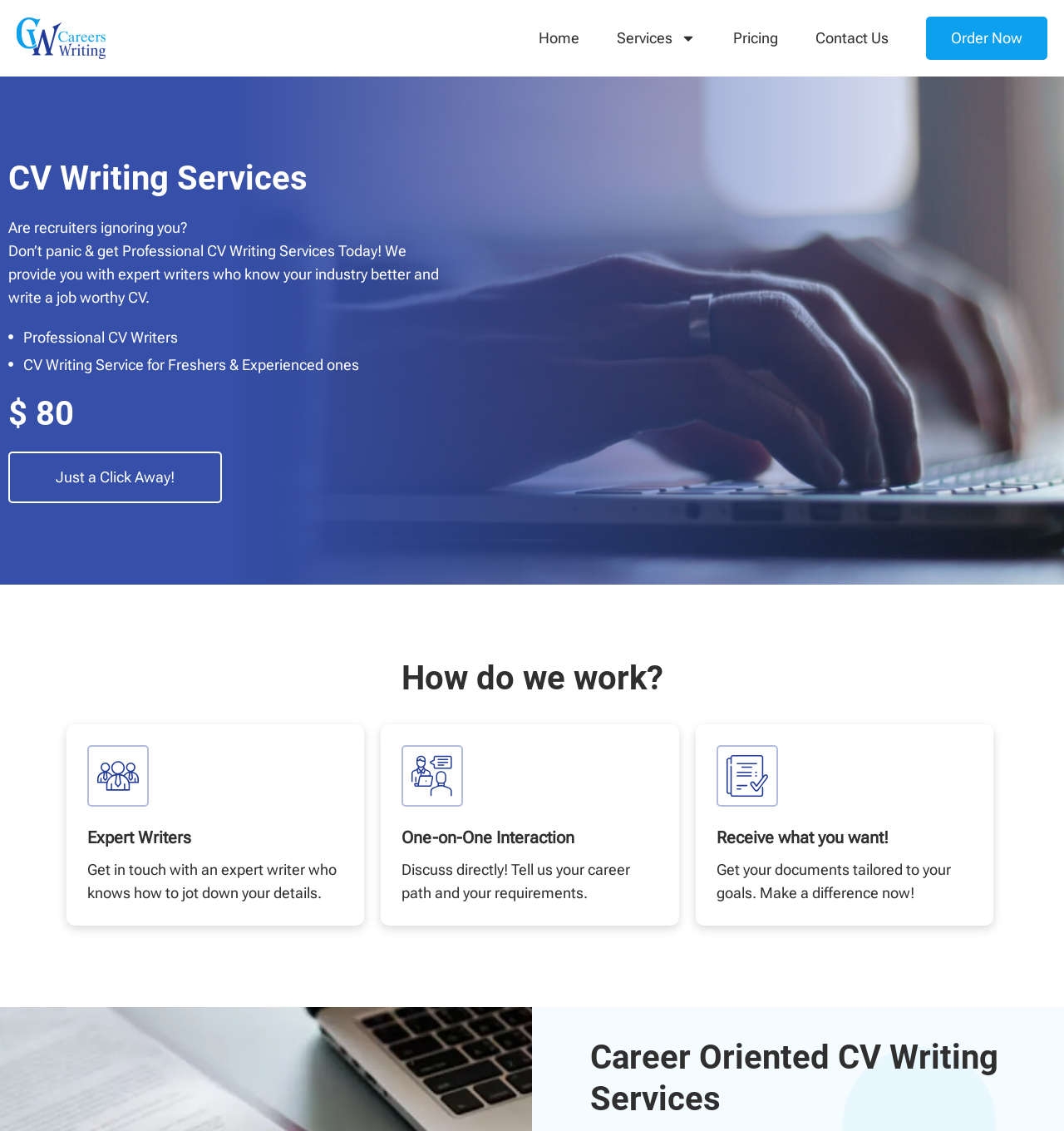Using the provided element description: "Contact Efficient Home Solutions online", identify the bounding box coordinates. The coordinates should be four floats between 0 and 1 in the order [left, top, right, bottom].

None